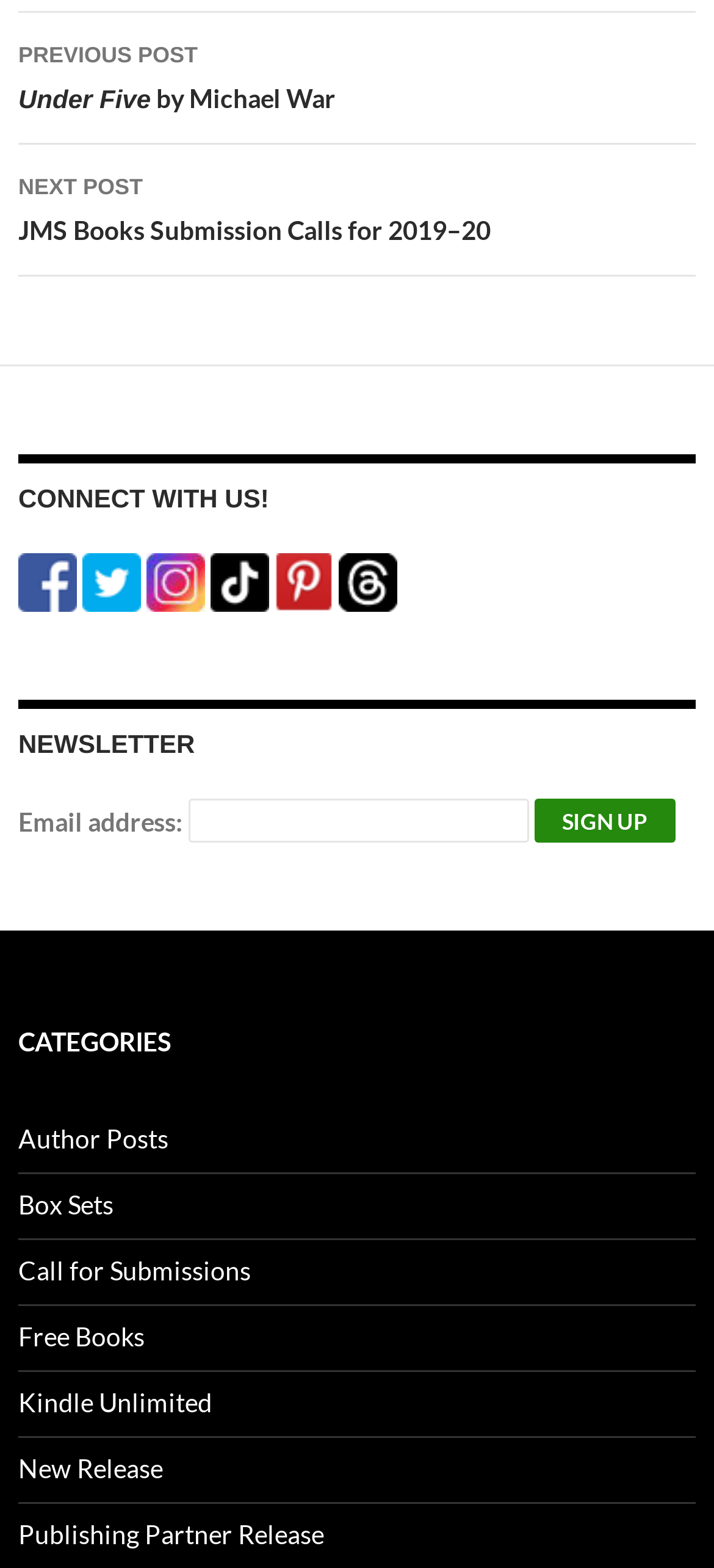Respond to the question with just a single word or phrase: 
How many categories are listed?

8